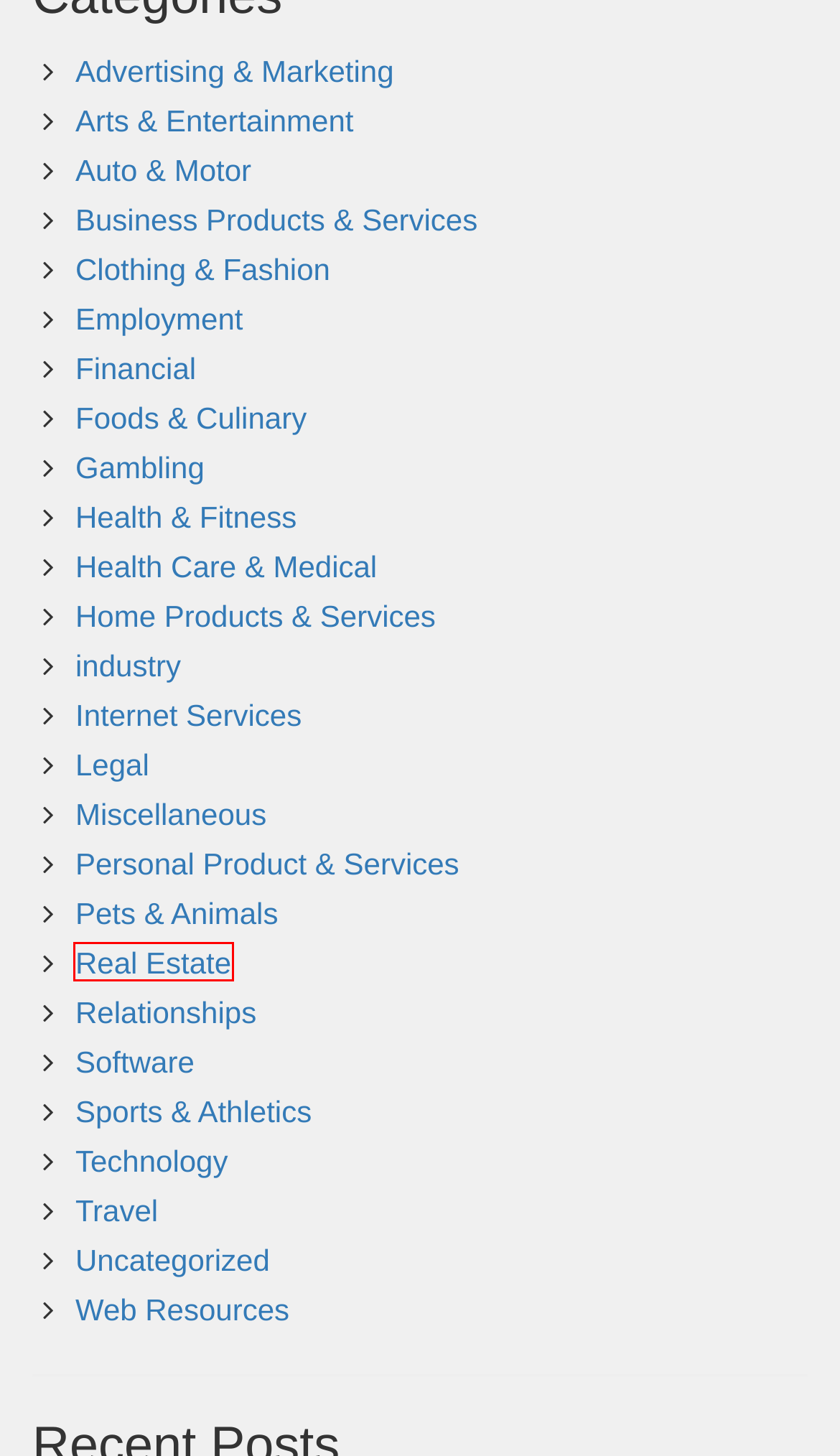You have received a screenshot of a webpage with a red bounding box indicating a UI element. Please determine the most fitting webpage description that matches the new webpage after clicking on the indicated element. The choices are:
A. Clothing & Fashion – Industry News Articles
B. Technology – Industry News Articles
C. Home Products & Services – Industry News Articles
D. Employment – Industry News Articles
E. Real Estate – Industry News Articles
F. Relationships – Industry News Articles
G. Web Resources – Industry News Articles
H. Arts & Entertainment – Industry News Articles

E